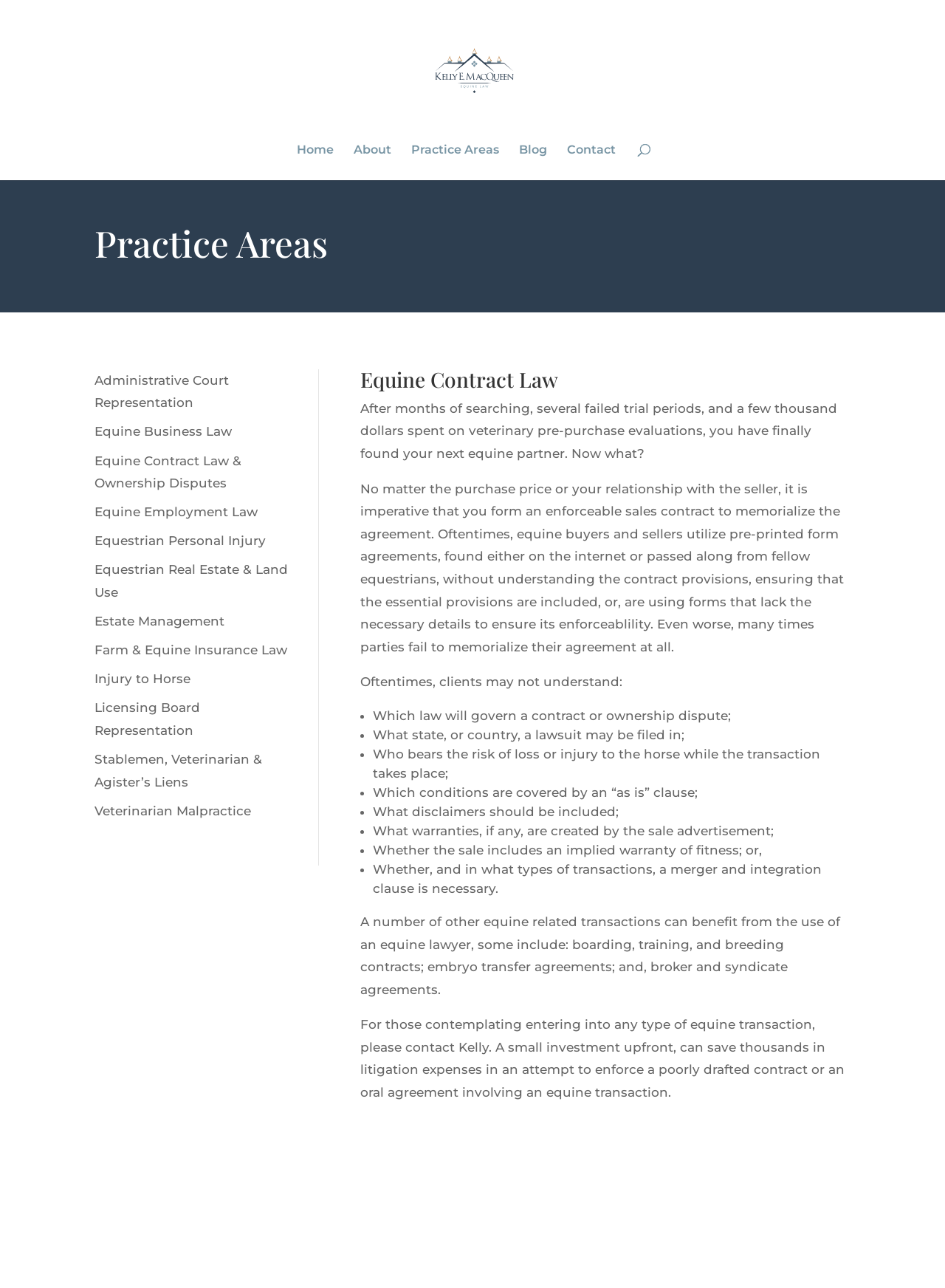Extract the bounding box coordinates for the UI element described as: "Equine Business Law".

[0.1, 0.329, 0.245, 0.341]